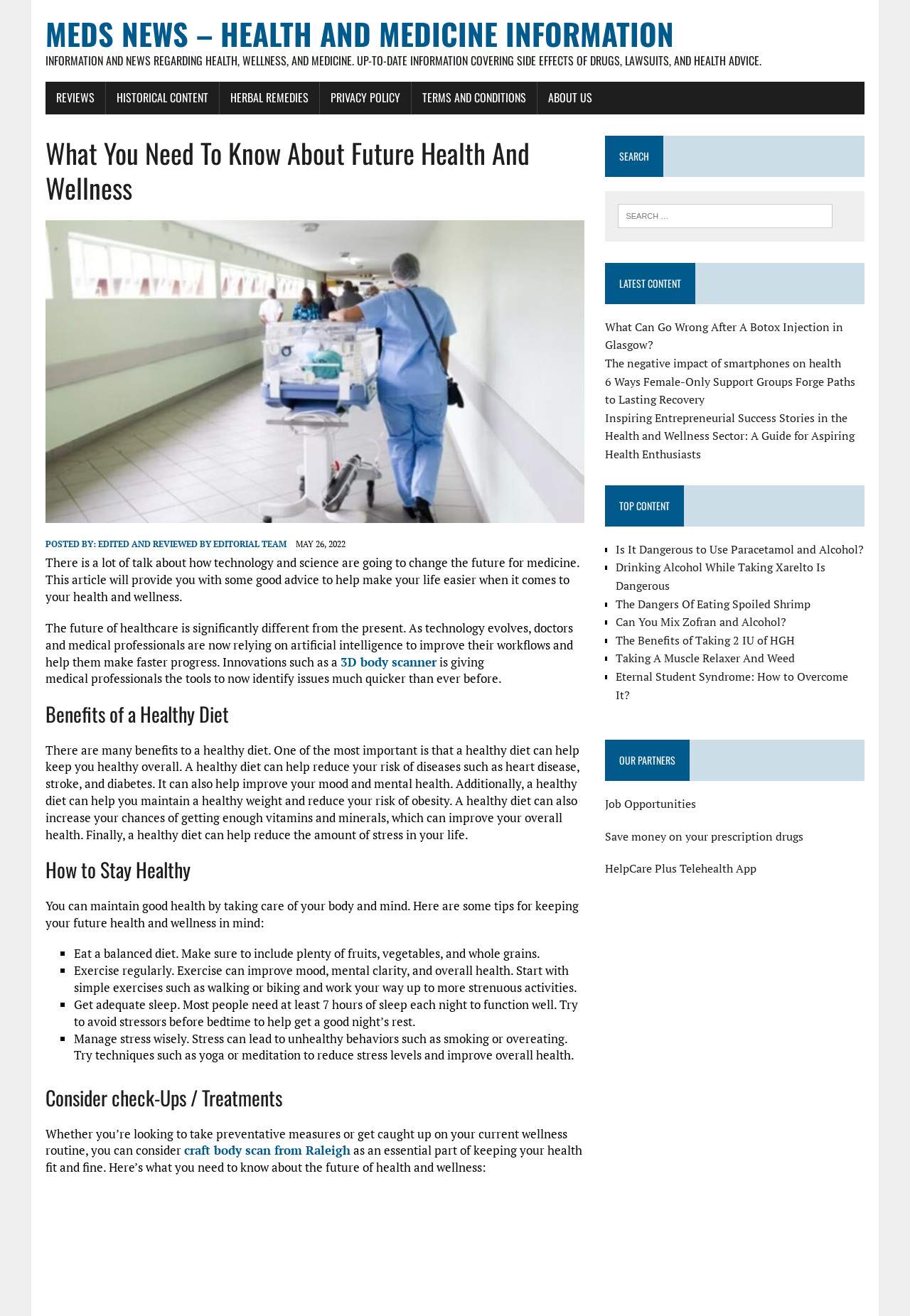Answer the question in one word or a short phrase:
What is the name of the scan mentioned in the article?

3D body scanner